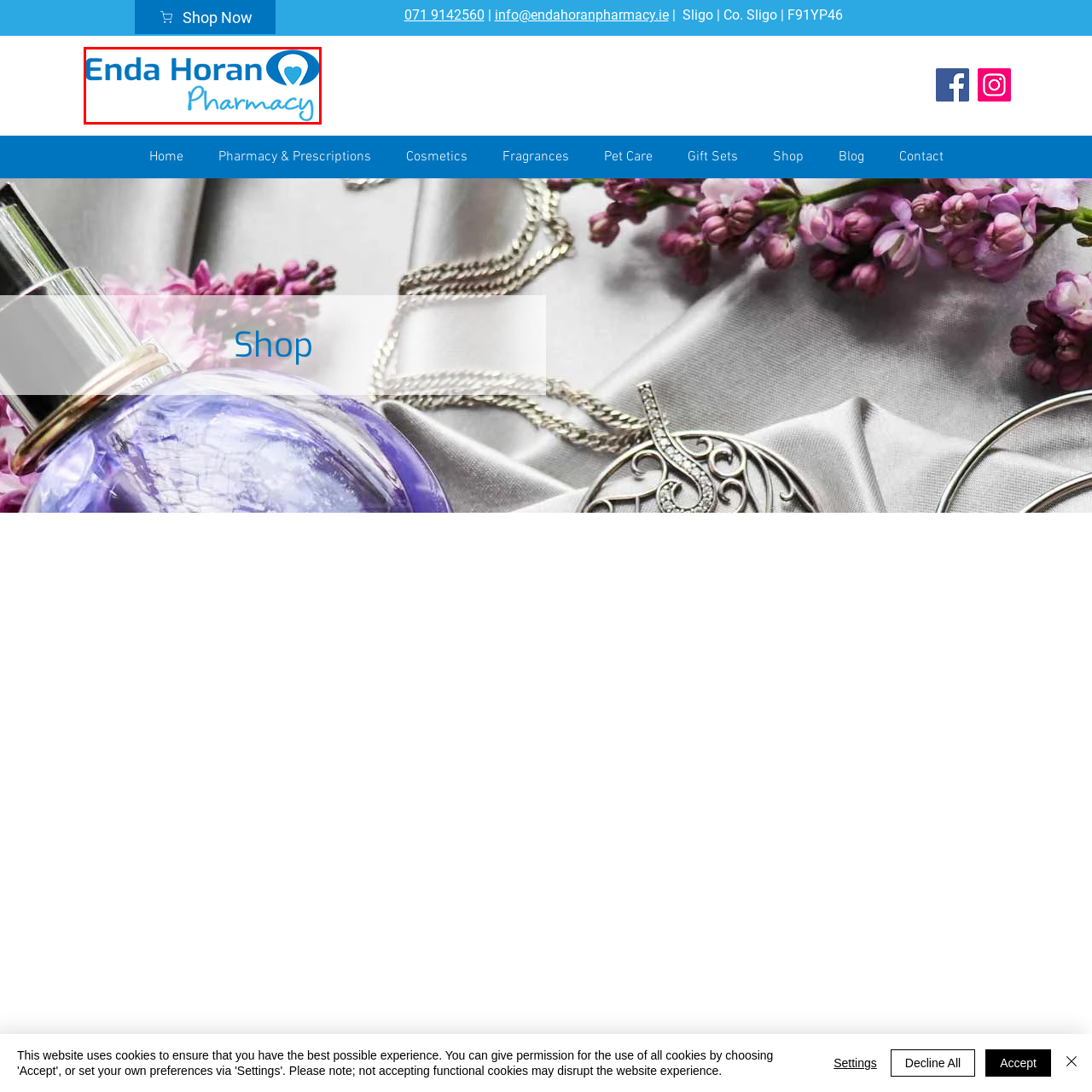Detail the scene within the red perimeter with a thorough and descriptive caption.

The image features the logo of Enda Horan Pharmacy, prominently displaying the name in a vibrant blue font. The design incorporates a stylized heart within an oval shape, symbolizing care and health, which aligns with the pharmacy's focus on providing essential health services to the community. Below the name, "Pharmacy" is presented in a flowing, script-like style, adding a personal touch to the brand's identity. This logo represents a welcoming and trusted environment for customers seeking pharmaceutical care in Sligo, Ireland.